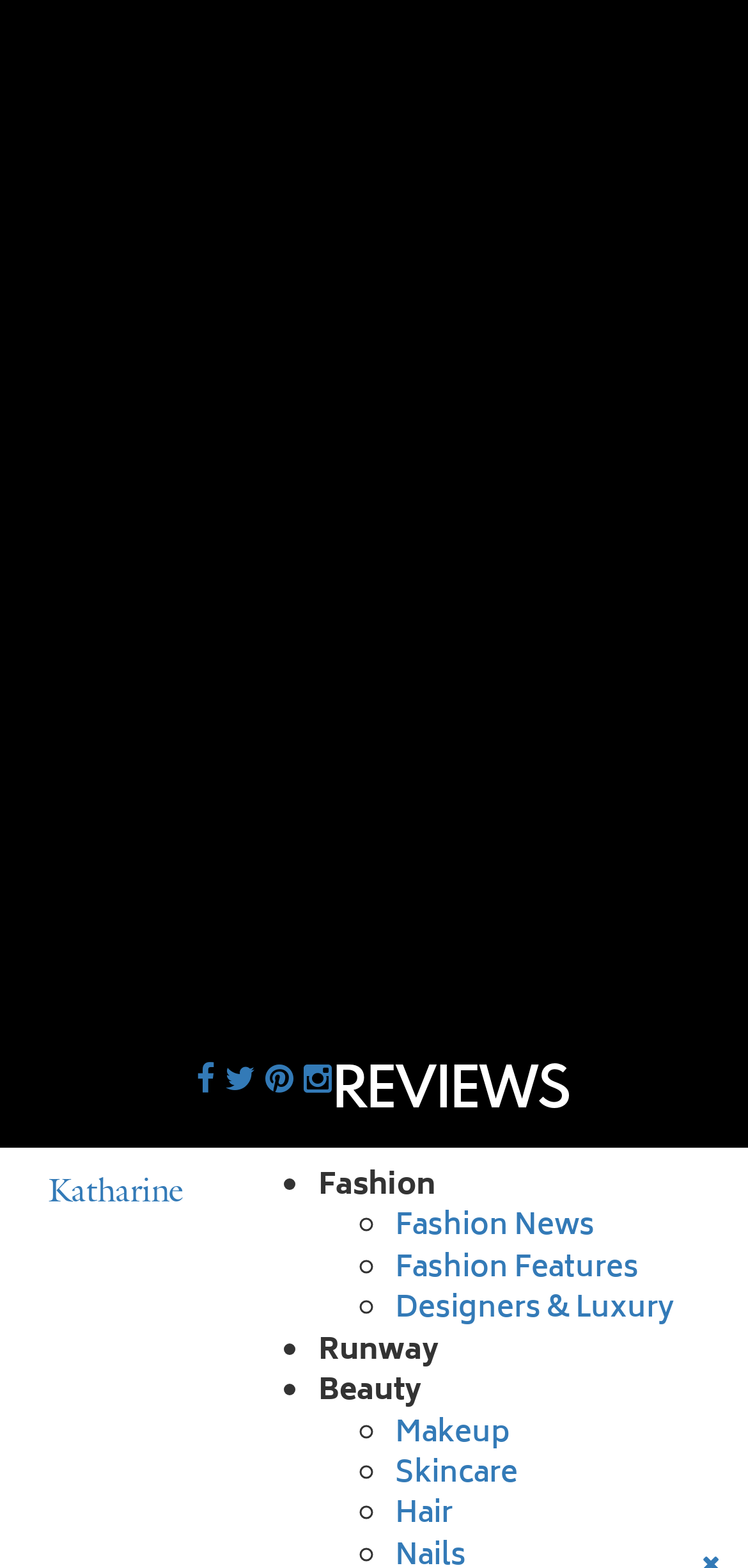Please give a short response to the question using one word or a phrase:
What is the first category listed under REVIEWS?

Fashion